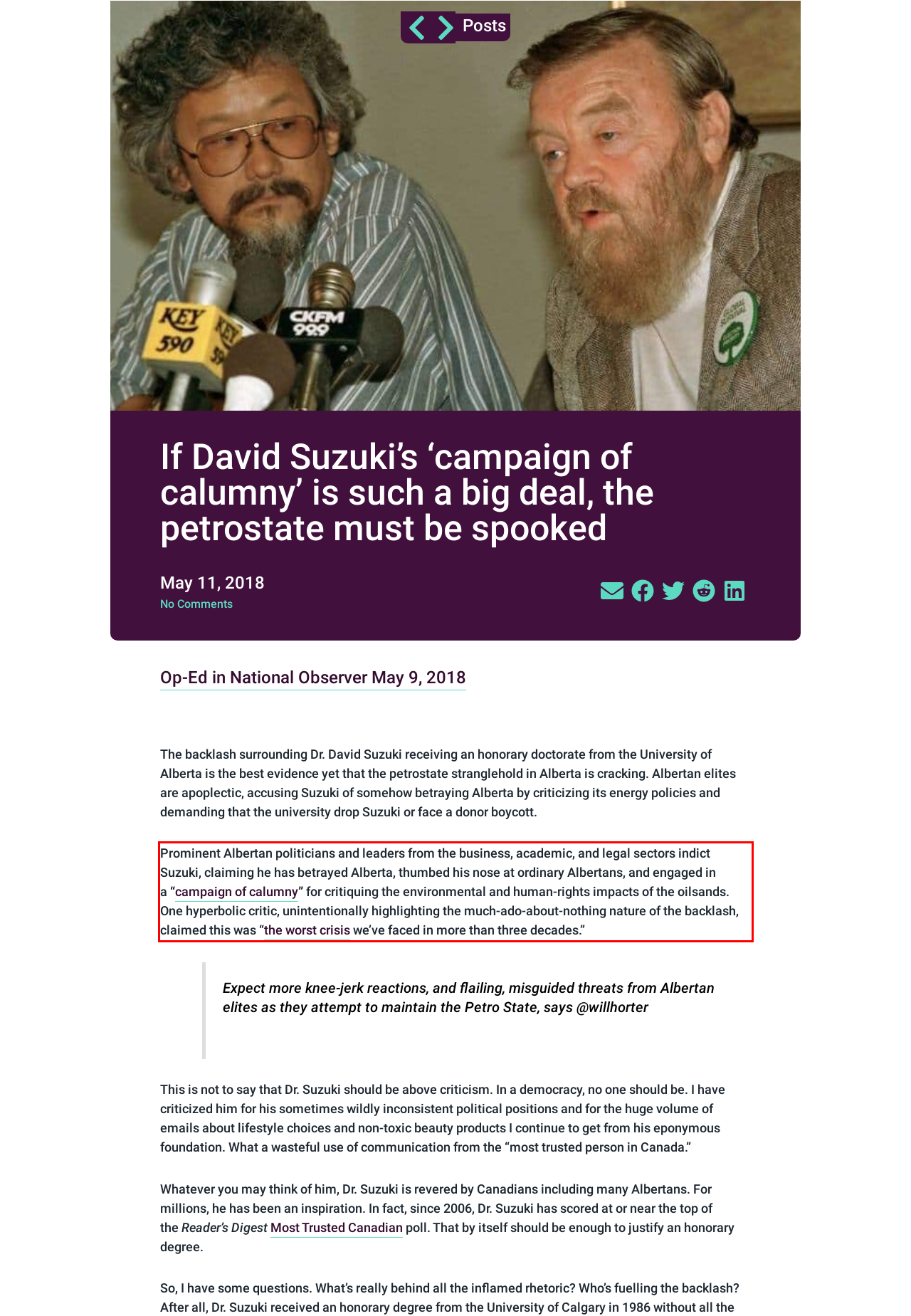Examine the webpage screenshot and use OCR to recognize and output the text within the red bounding box.

Prominent Albertan politicians and leaders from the business, academic, and legal sectors indict Suzuki, claiming he has betrayed Alberta, thumbed his nose at ordinary Albertans, and engaged in a “campaign of calumny” for critiquing the environmental and human-rights impacts of the oilsands. One hyperbolic critic, unintentionally highlighting the much-ado-about-nothing nature of the backlash, claimed this was “the worst crisis we’ve faced in more than three decades.”